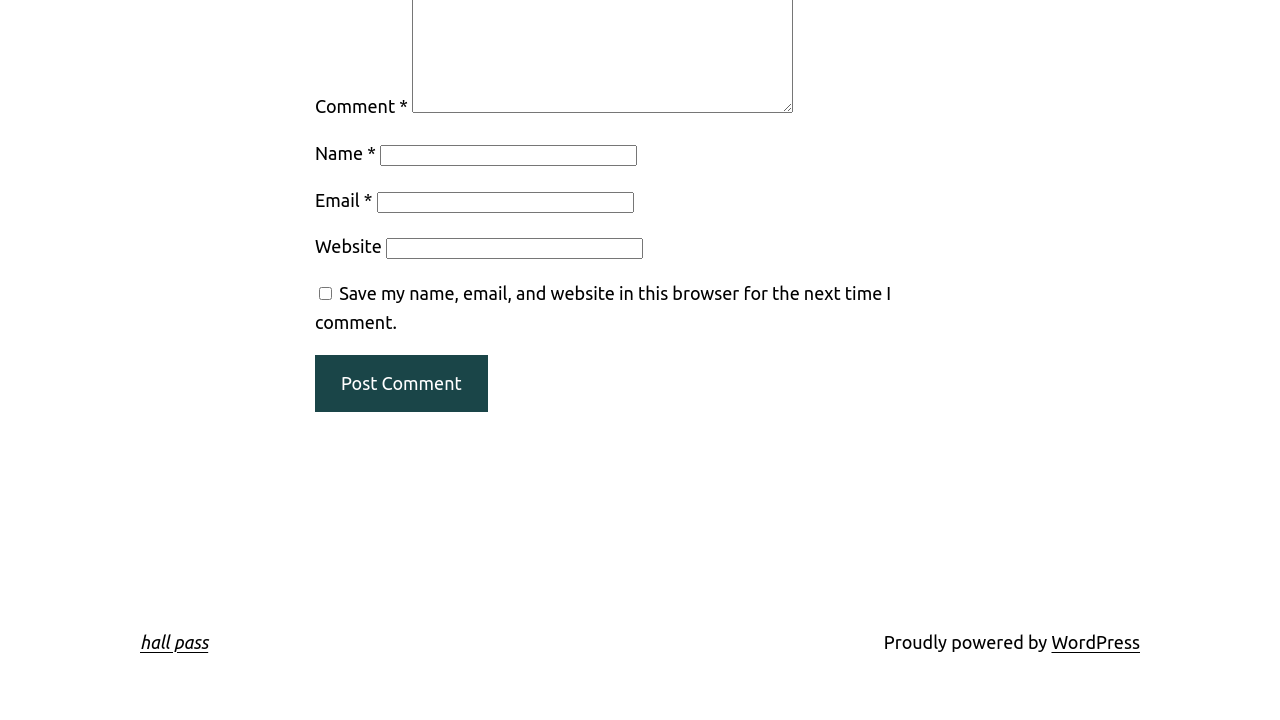Please reply to the following question using a single word or phrase: 
What is the link at the top of the page?

Hall pass